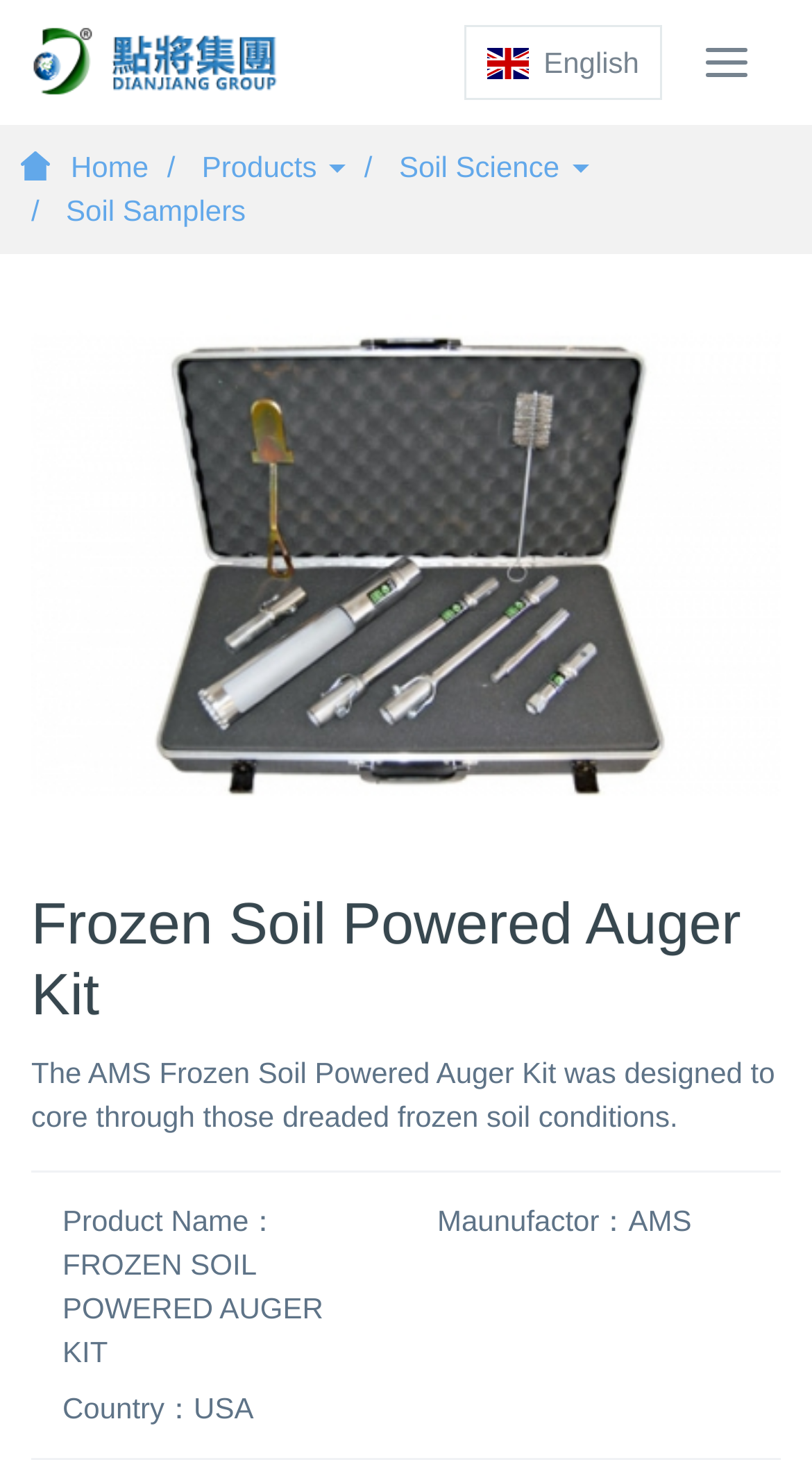What is the main image on the webpage?
We need a detailed and meticulous answer to the question.

I found the main image on the webpage by looking at the image elements on the webpage. Specifically, I found the image with the description 'Frozen Soil Powered Auger Kit' which indicates it is the main image on the webpage.